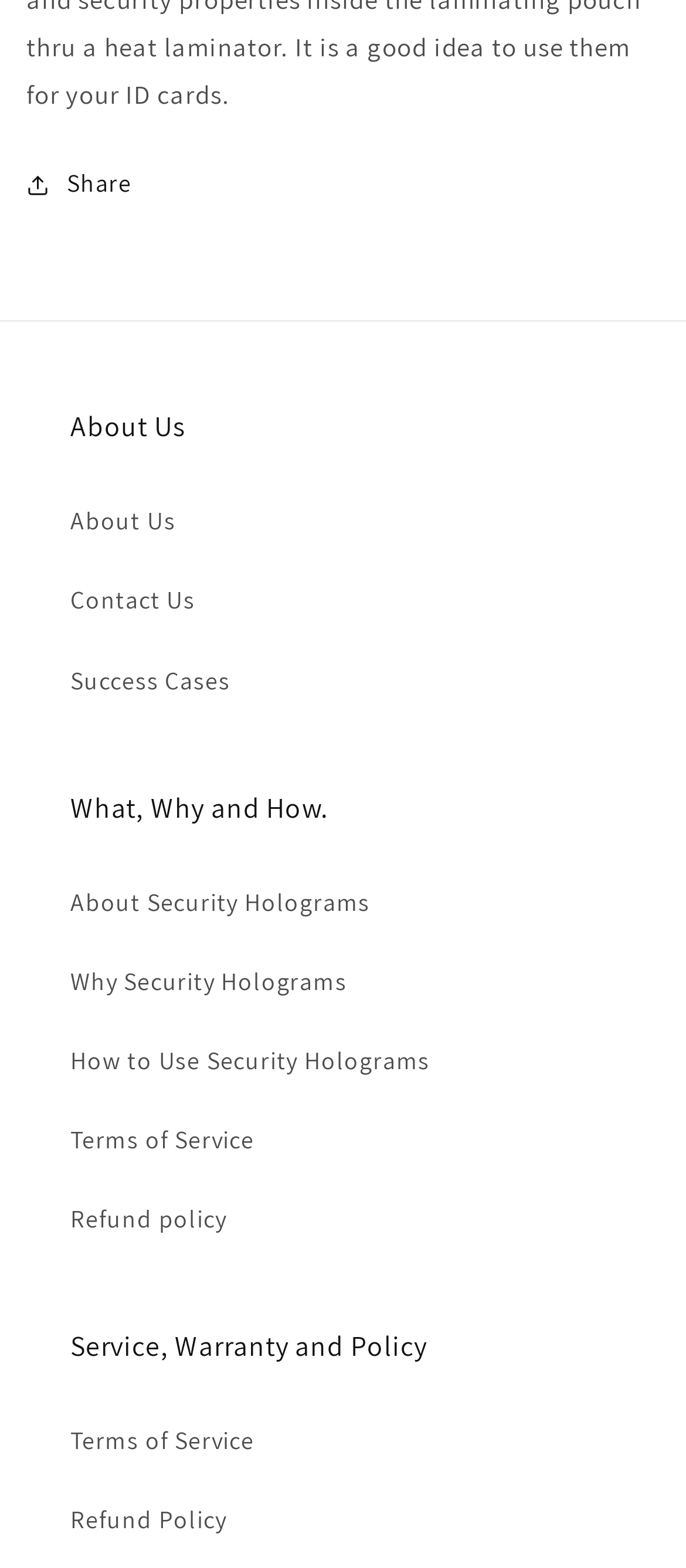Please specify the bounding box coordinates of the clickable section necessary to execute the following command: "Go to About Us page".

[0.103, 0.307, 0.897, 0.358]